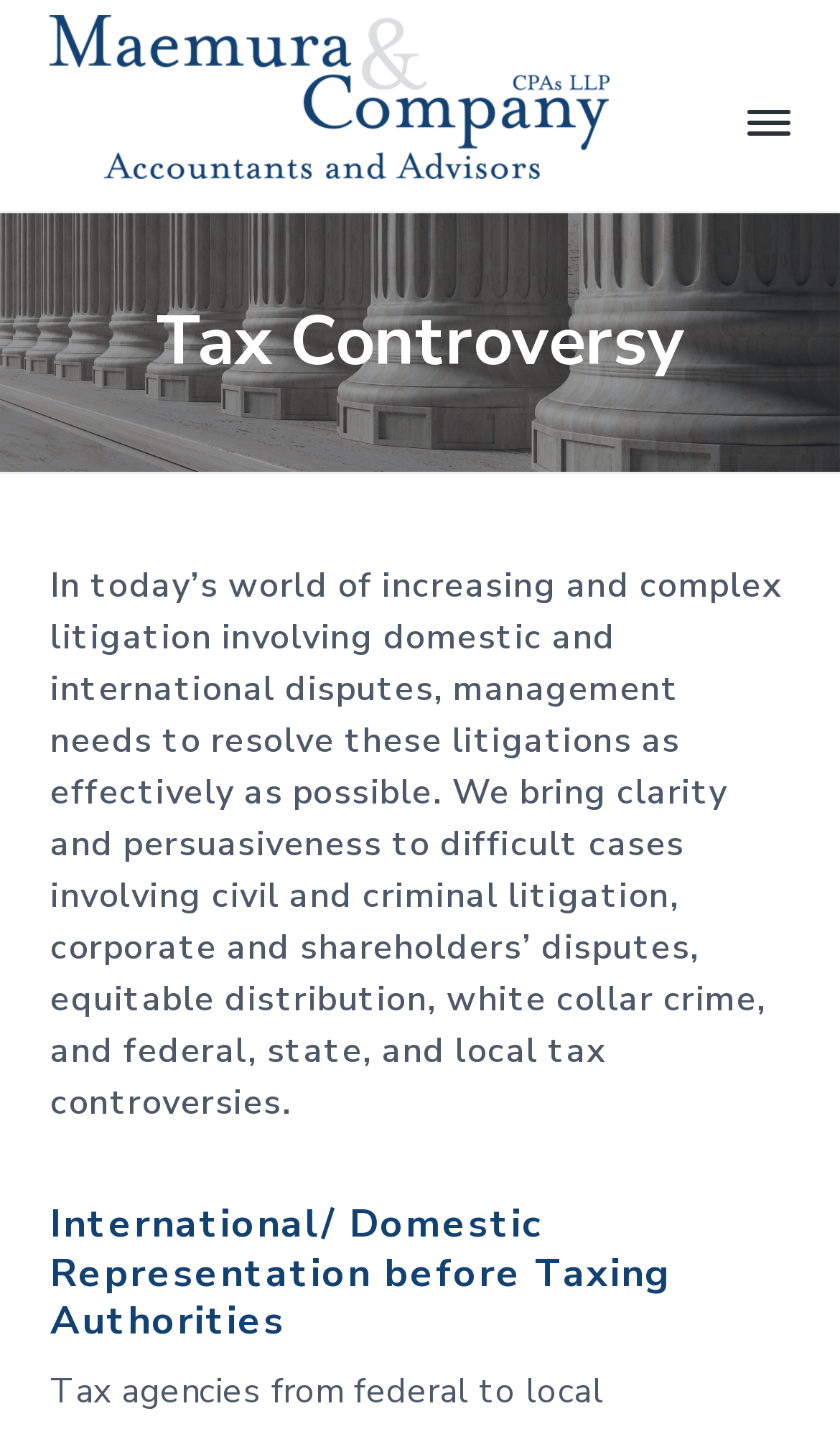Can you look at the image and give a comprehensive answer to the question:
What is the purpose of the button on the top right?

I found a button element on the top right of the page, but it doesn't have any associated text or description, so I couldn't determine its purpose.